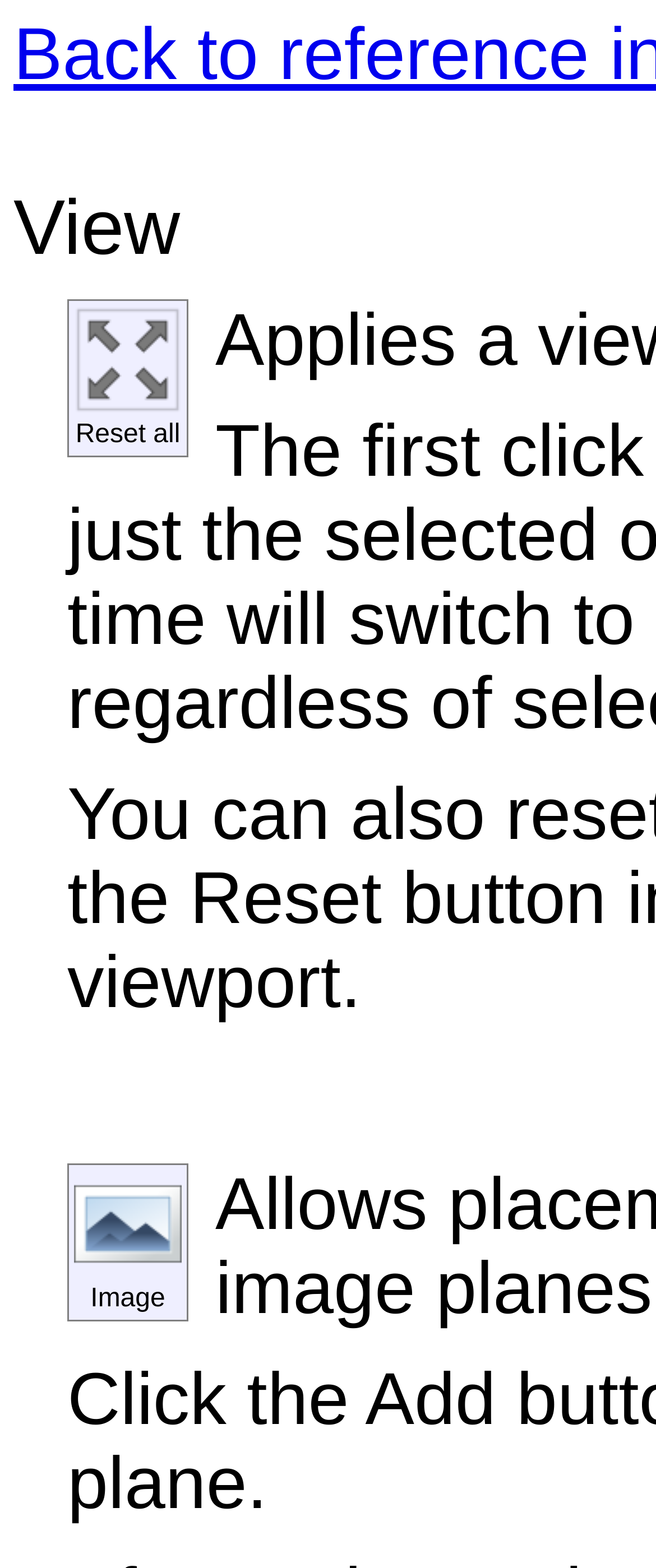Summarize the webpage in an elaborate manner.

The webpage is titled "MoI Command Reference". At the top-left corner, there is a static text element displaying "View". Below it, there is a table with two rows. The first row contains an image, and the second row contains a table cell with the text "Reset all". 

Further down the page, there is another table with two rows. The first row contains an image, and the second row contains a table cell with the text "Image". The images are positioned to the right of the text elements in their respective rows. Overall, the webpage appears to be a reference guide with a simple layout, featuring tables and images to organize and illustrate the content.